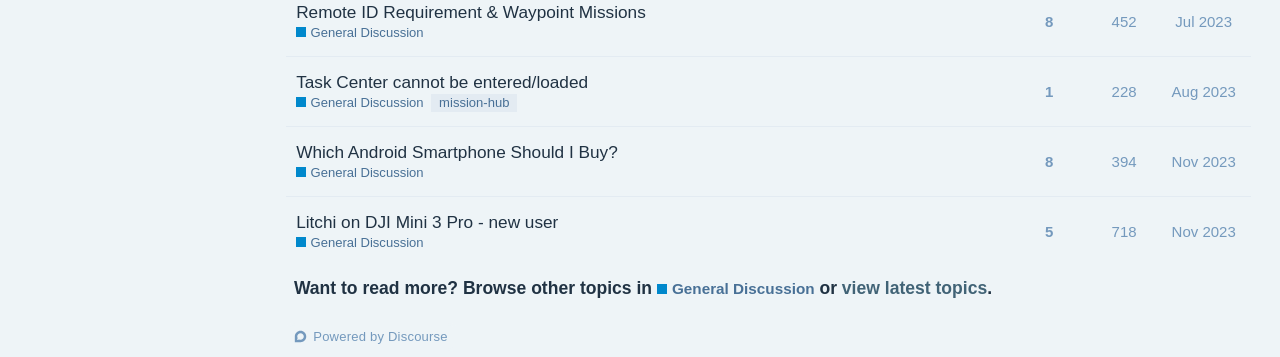What is the category of the topics?
Based on the image, give a concise answer in the form of a single word or short phrase.

General Discussion